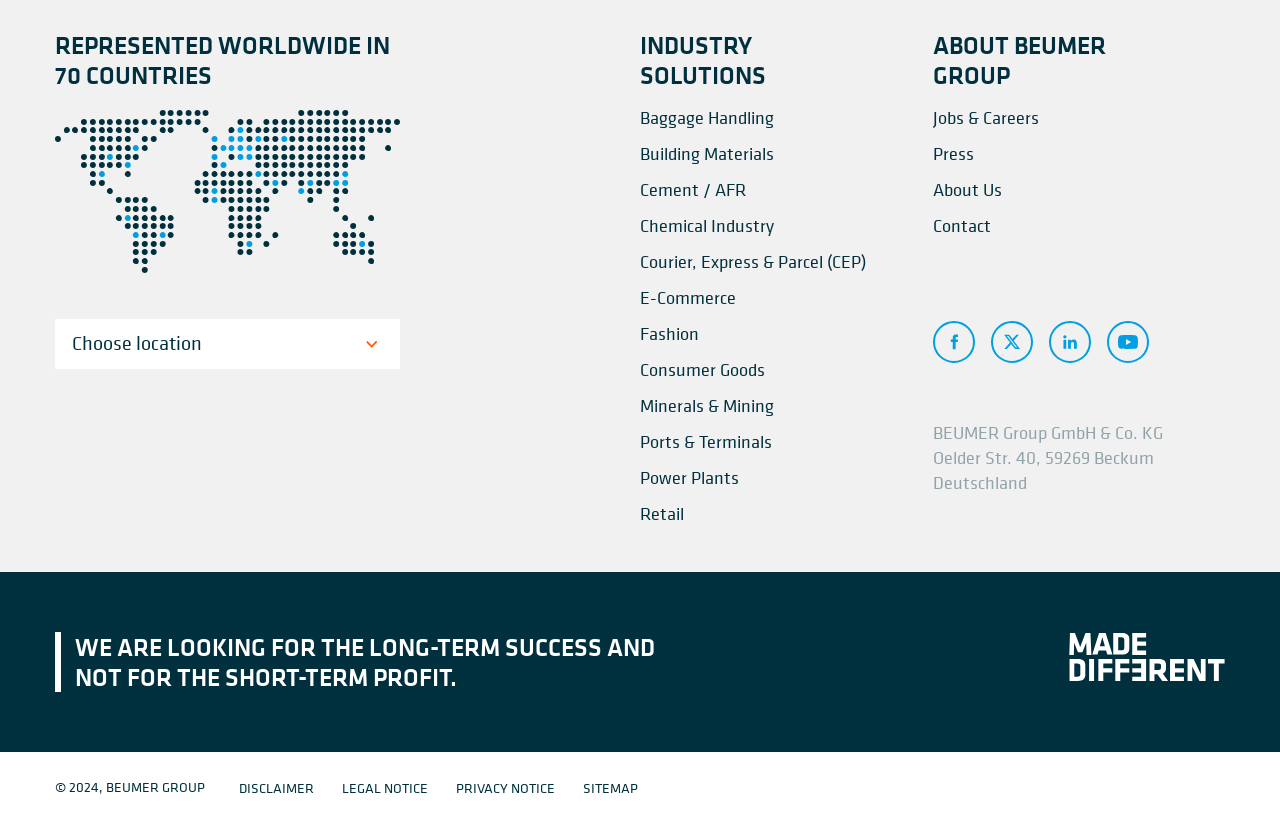Determine the bounding box coordinates of the region I should click to achieve the following instruction: "Read about BEUMER Group". Ensure the bounding box coordinates are four float numbers between 0 and 1, i.e., [left, top, right, bottom].

[0.729, 0.128, 0.811, 0.156]